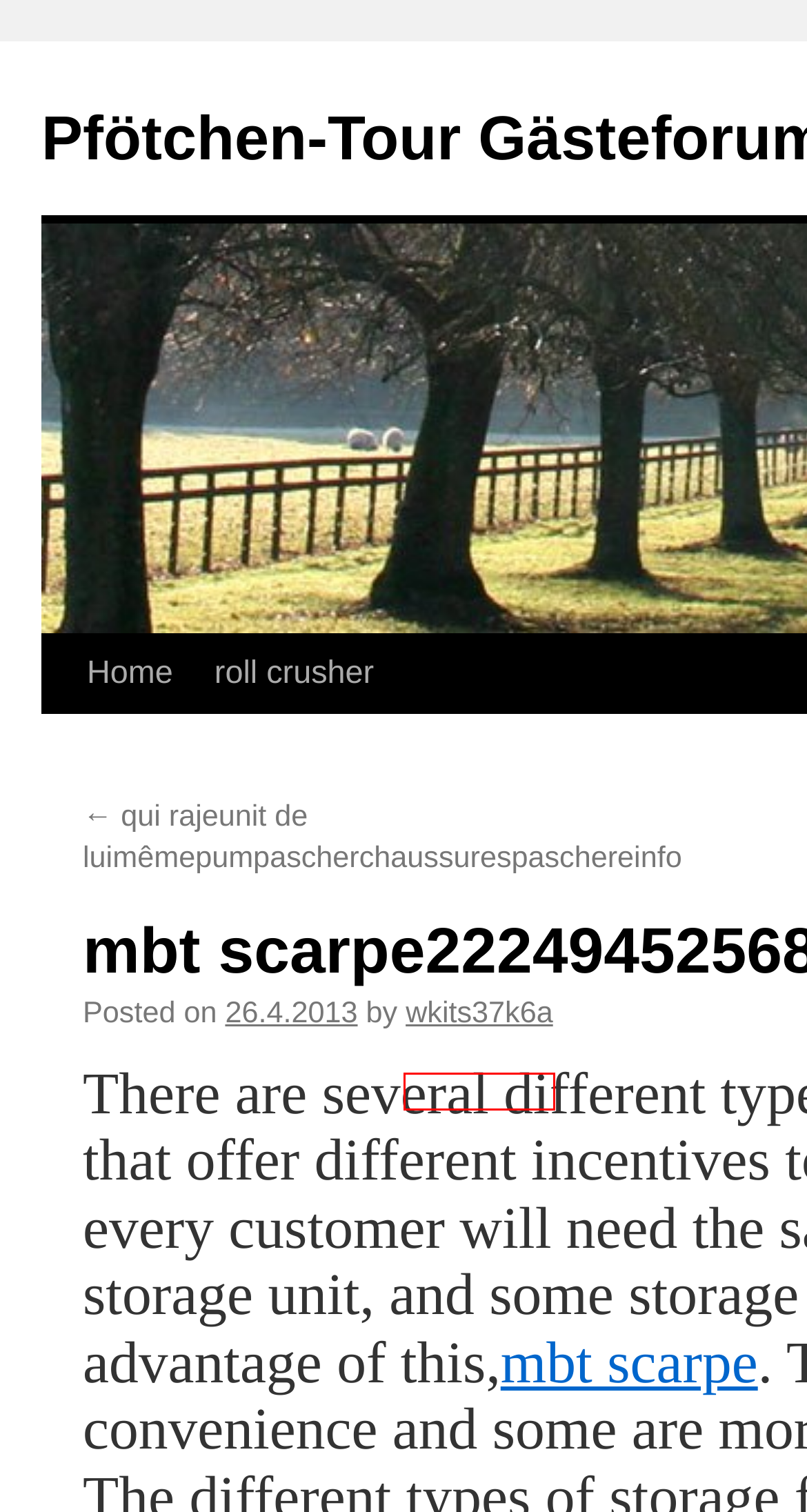With the provided screenshot showing a webpage and a red bounding box, determine which webpage description best fits the new page that appears after clicking the element inside the red box. Here are the options:
A. wkits37k6a | Pfötchen-Tour Gästeforum
B. Registration Form ‹ Pfötchen-Tour Gästeforum — WordPress
C. Pfötchen-Tour Gästeforum
D. roll crusher | Pfötchen-Tour Gästeforum
E. qui rajeunit de luimêmepumpascherchaussurespaschereinfo | Pfötchen-Tour Gästeforum
F. February | 2013 | Pfötchen-Tour Gästeforum
G. Log In ‹ Pfötchen-Tour Gästeforum — WordPress
H. July | 2022 | Pfötchen-Tour Gästeforum

A